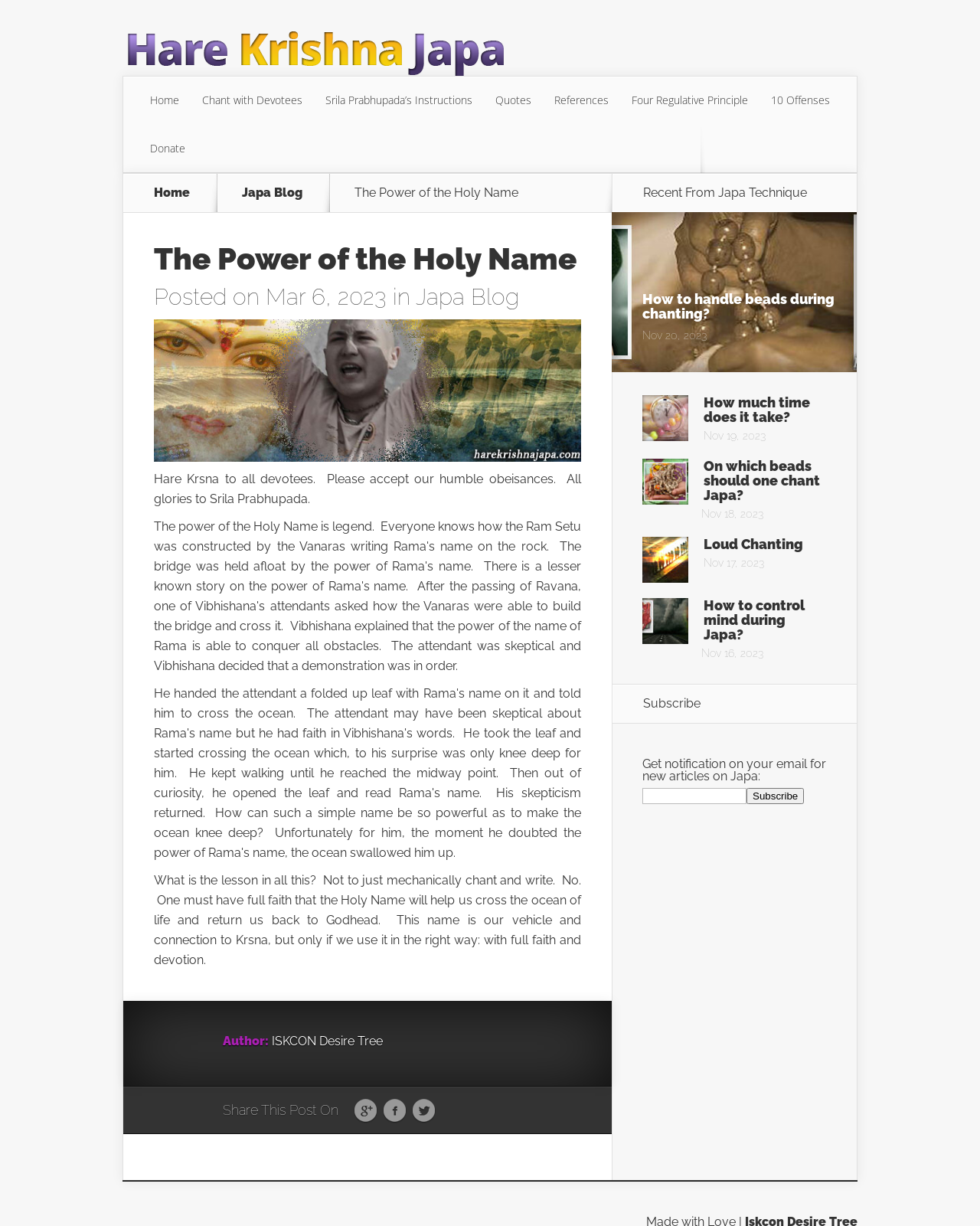Locate the bounding box coordinates of the clickable region necessary to complete the following instruction: "find out more". Provide the coordinates in the format of four float numbers between 0 and 1, i.e., [left, top, right, bottom].

None